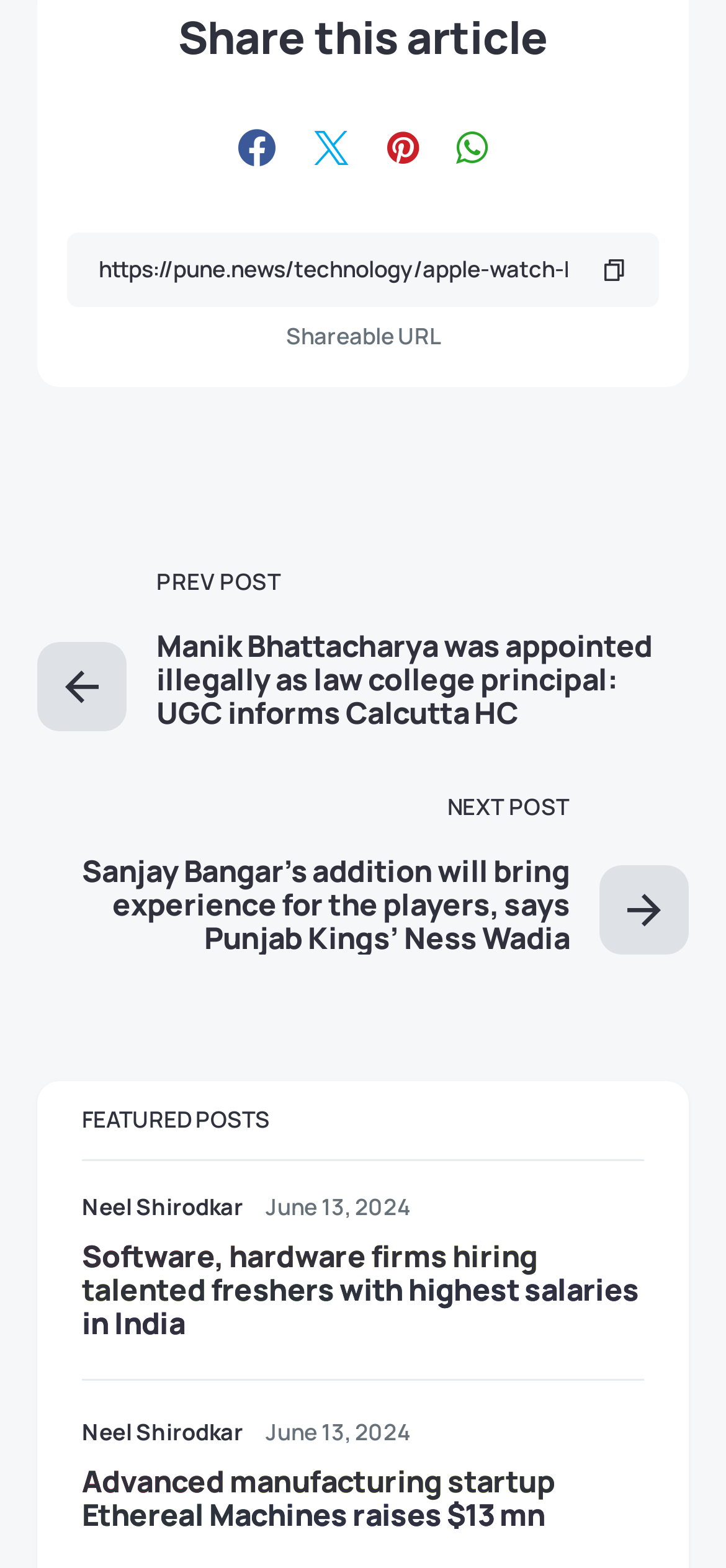Please provide a brief answer to the following inquiry using a single word or phrase:
What is the title of the previous post?

Manik Bhattacharya was appointed illegally